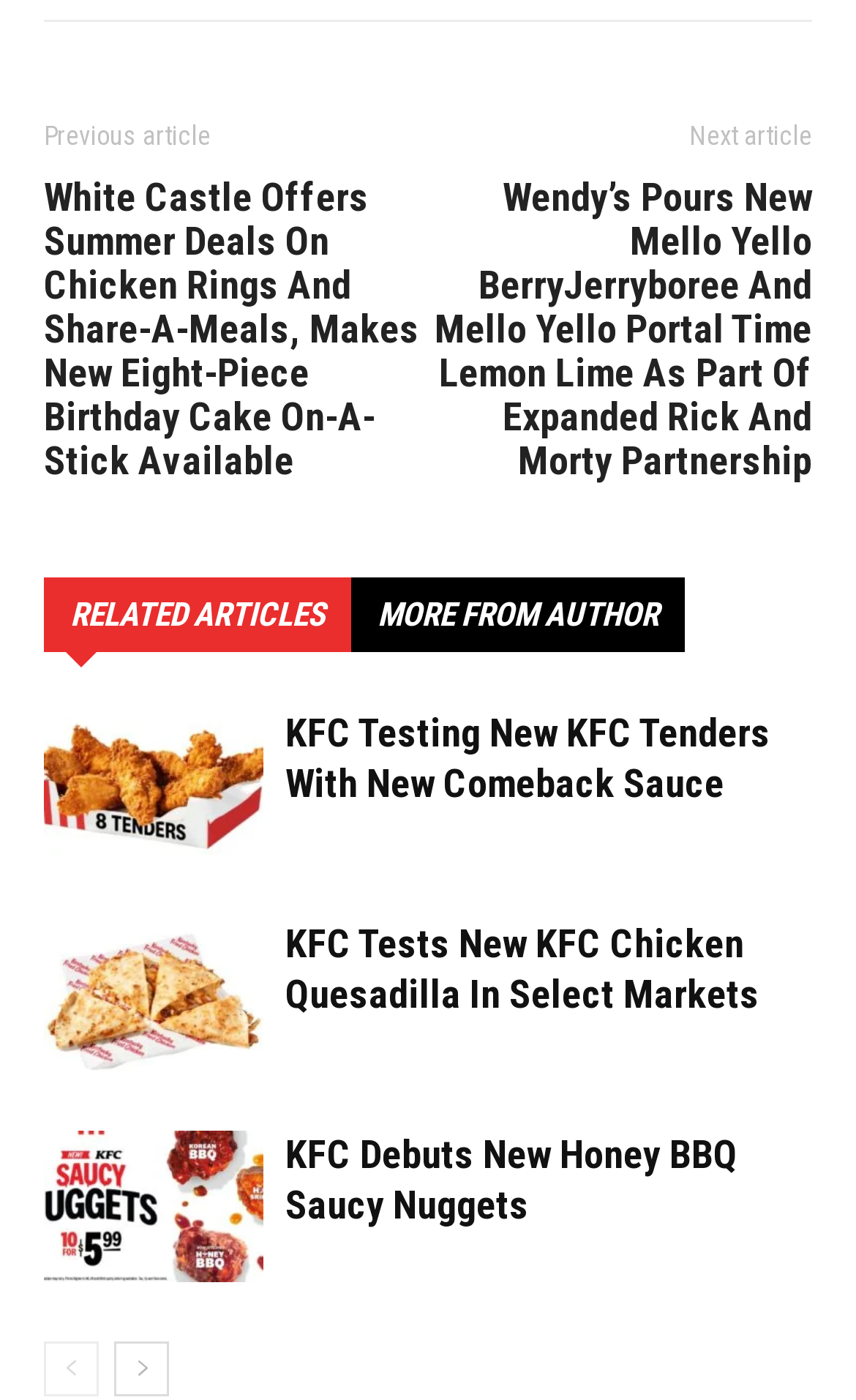Please give a concise answer to this question using a single word or phrase: 
What type of content is shown in the images?

Food